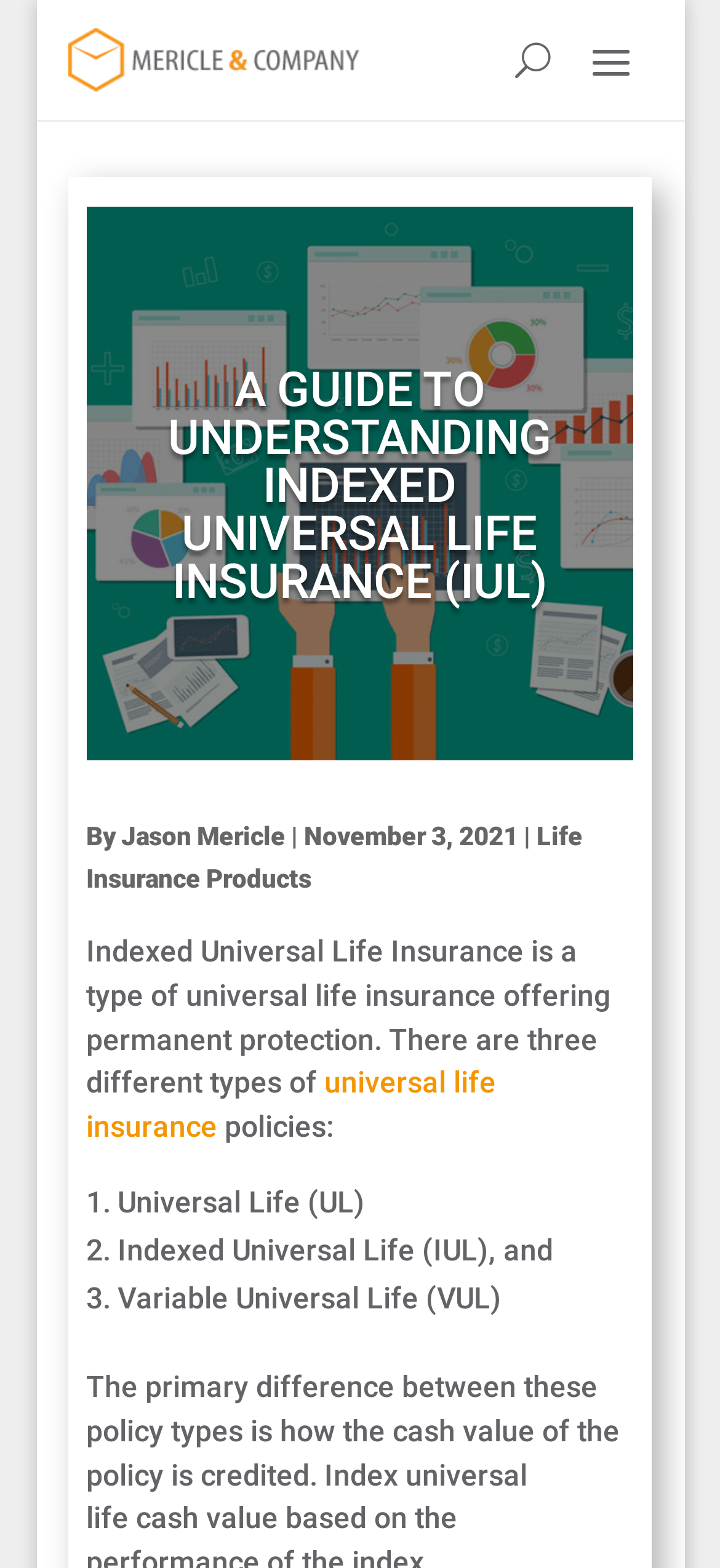Respond to the question with just a single word or phrase: 
What type of insurance is discussed in this article?

Indexed Universal Life Insurance